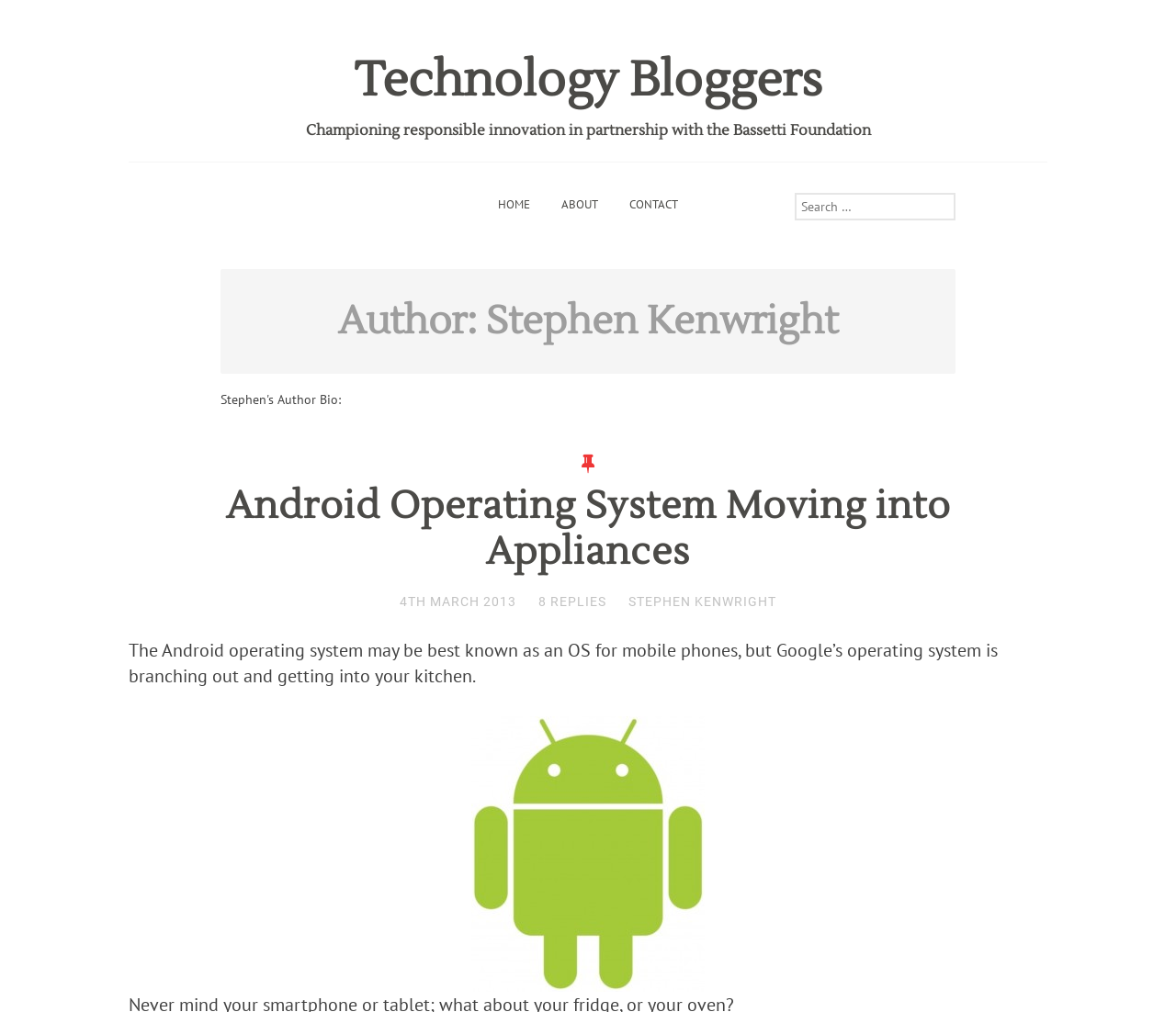What is the topic of the first blog post?
Give a detailed explanation using the information visible in the image.

The answer can be found in the heading 'Android Operating System Moving into Appliances' which is located in the main content section of the webpage.